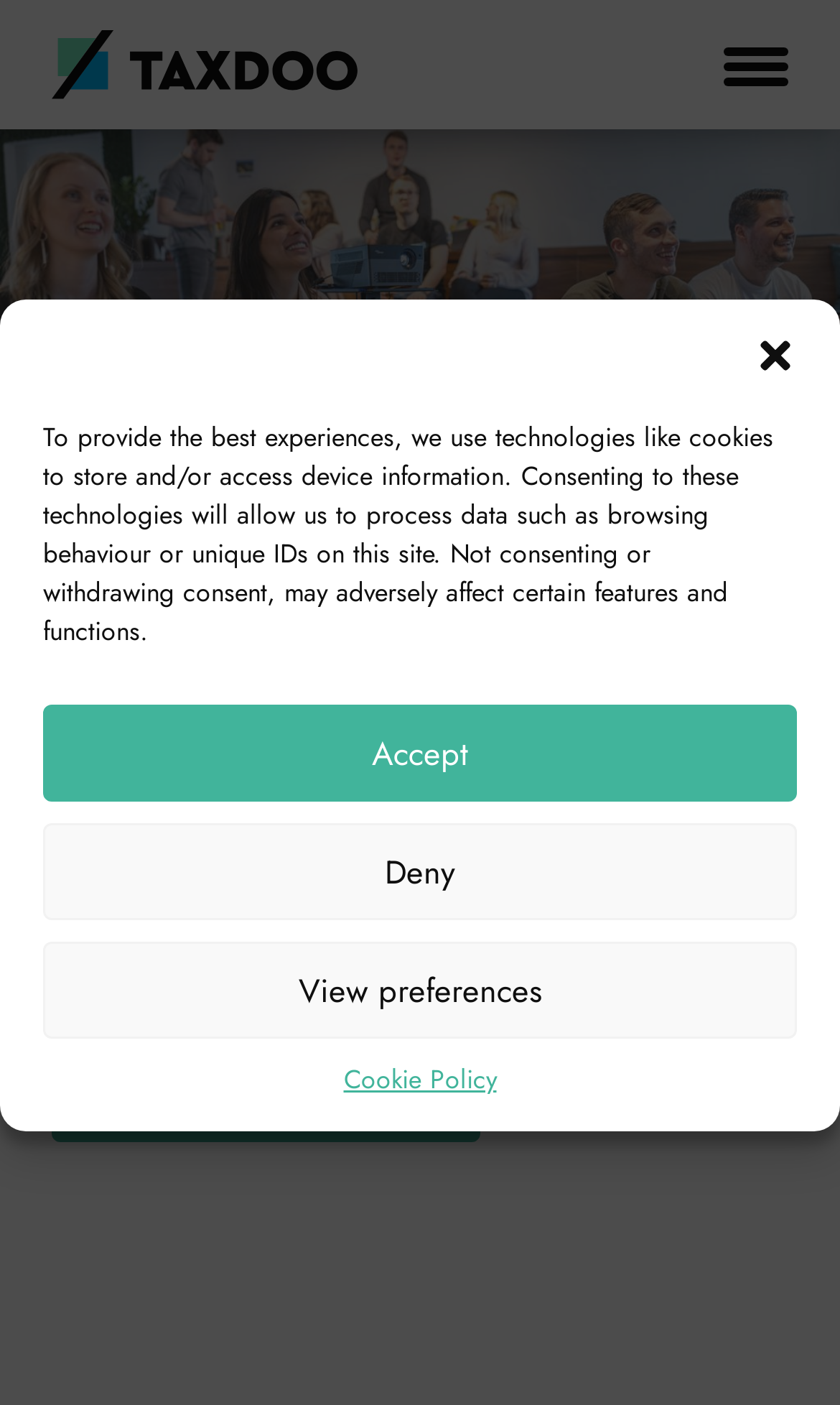Please find and provide the title of the webpage.

Hello, world. We are the Sales team.